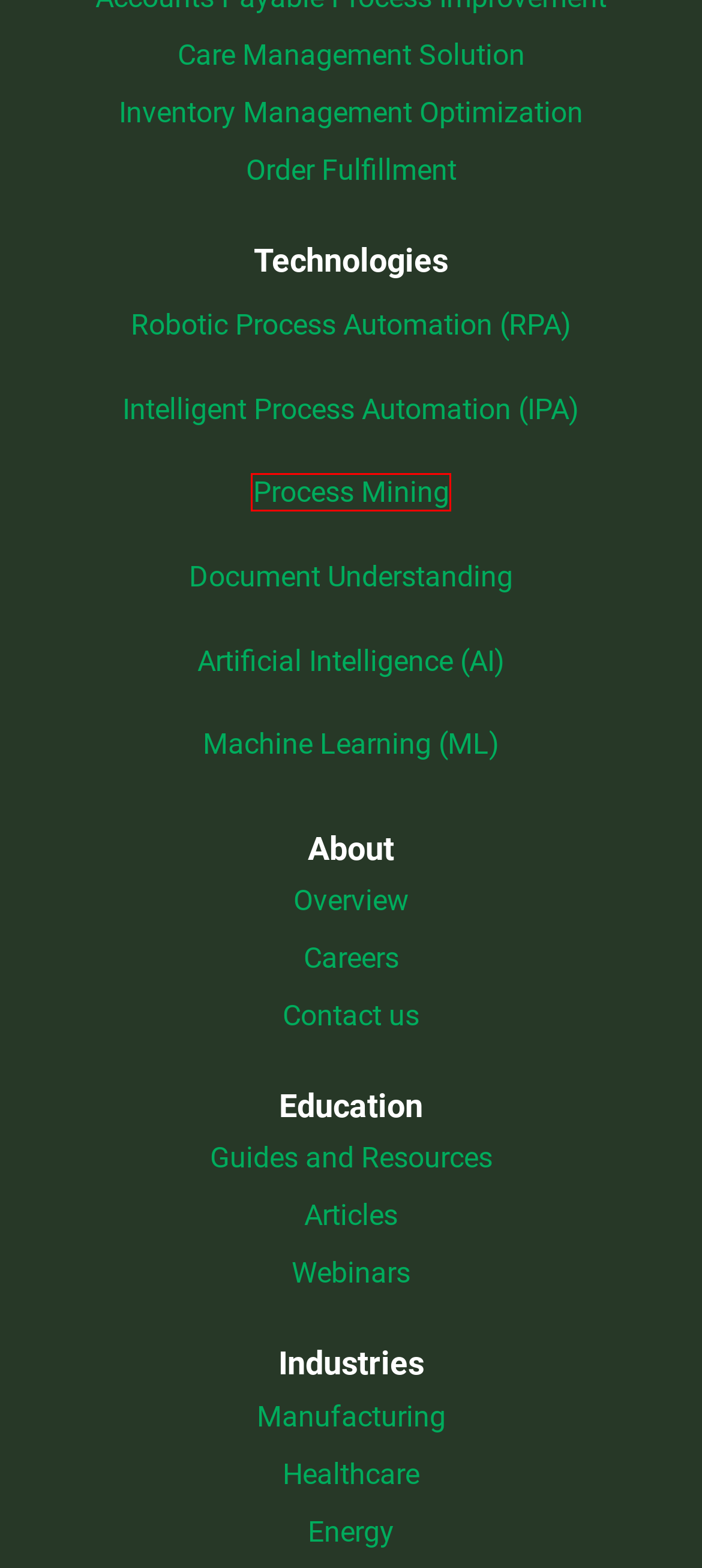Consider the screenshot of a webpage with a red bounding box around an element. Select the webpage description that best corresponds to the new page after clicking the element inside the red bounding box. Here are the candidates:
A. Care Management Solution - Ashling Partners
B. Healthcare RPA - Automation In Healthcare - Ashling Partners
C. RPA for Manufacturing - Process Automation - Ashling Partners
D. Order Fulfillment - Ashling Partners
E. Process Mining - Ashling Partners
F. Document Understanding - Ashling Partners
G. Energy RPA - Automation In Energy - Ashling Partners
H. Accounts Payable Process Improvement - Ashling Partners

E